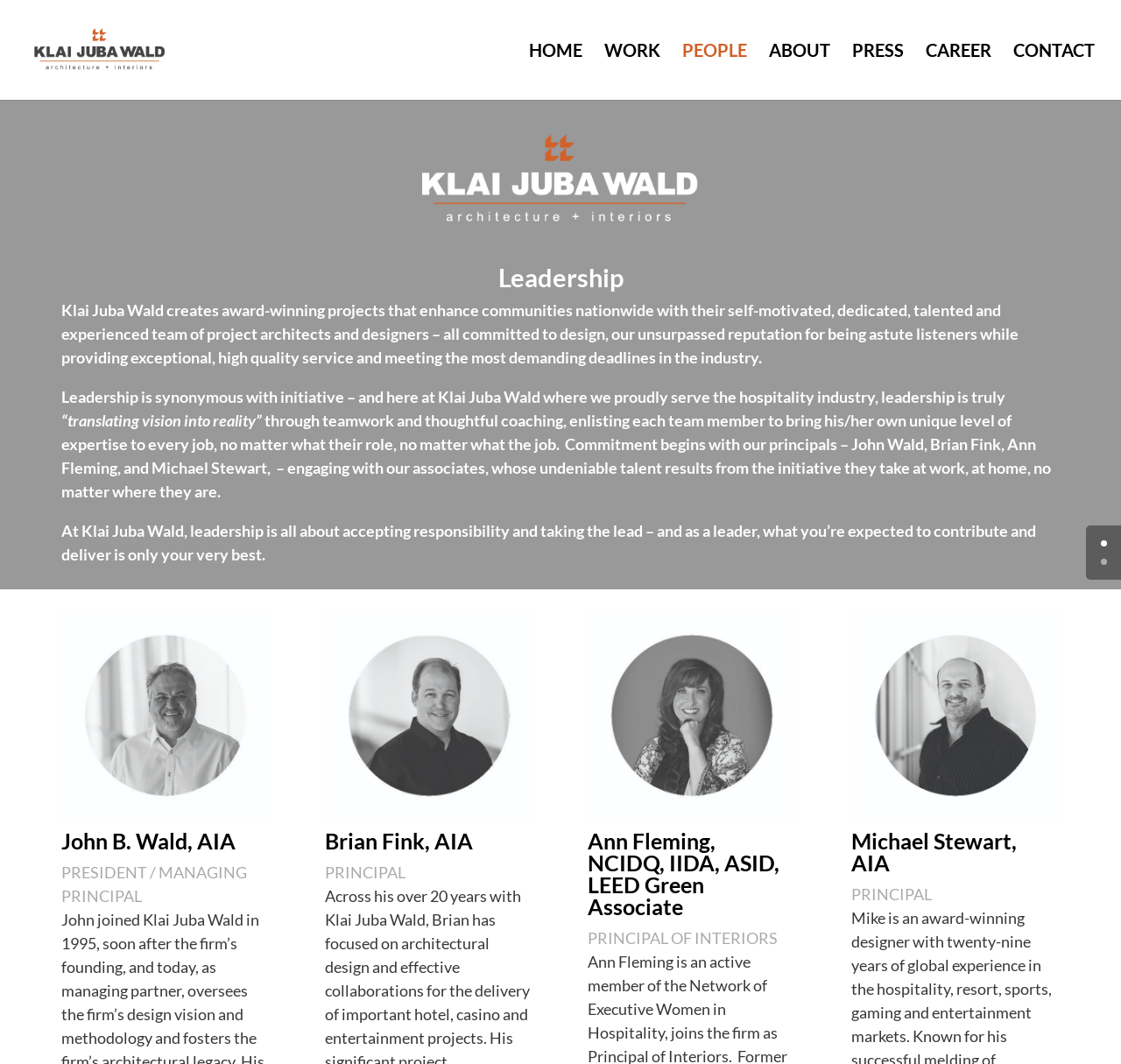What is the industry that Klai Juba Wald serves?
Please utilize the information in the image to give a detailed response to the question.

The industry that Klai Juba Wald serves can be found in the text, where it is written as 'here at Klai Juba Wald where we proudly serve the hospitality industry'.